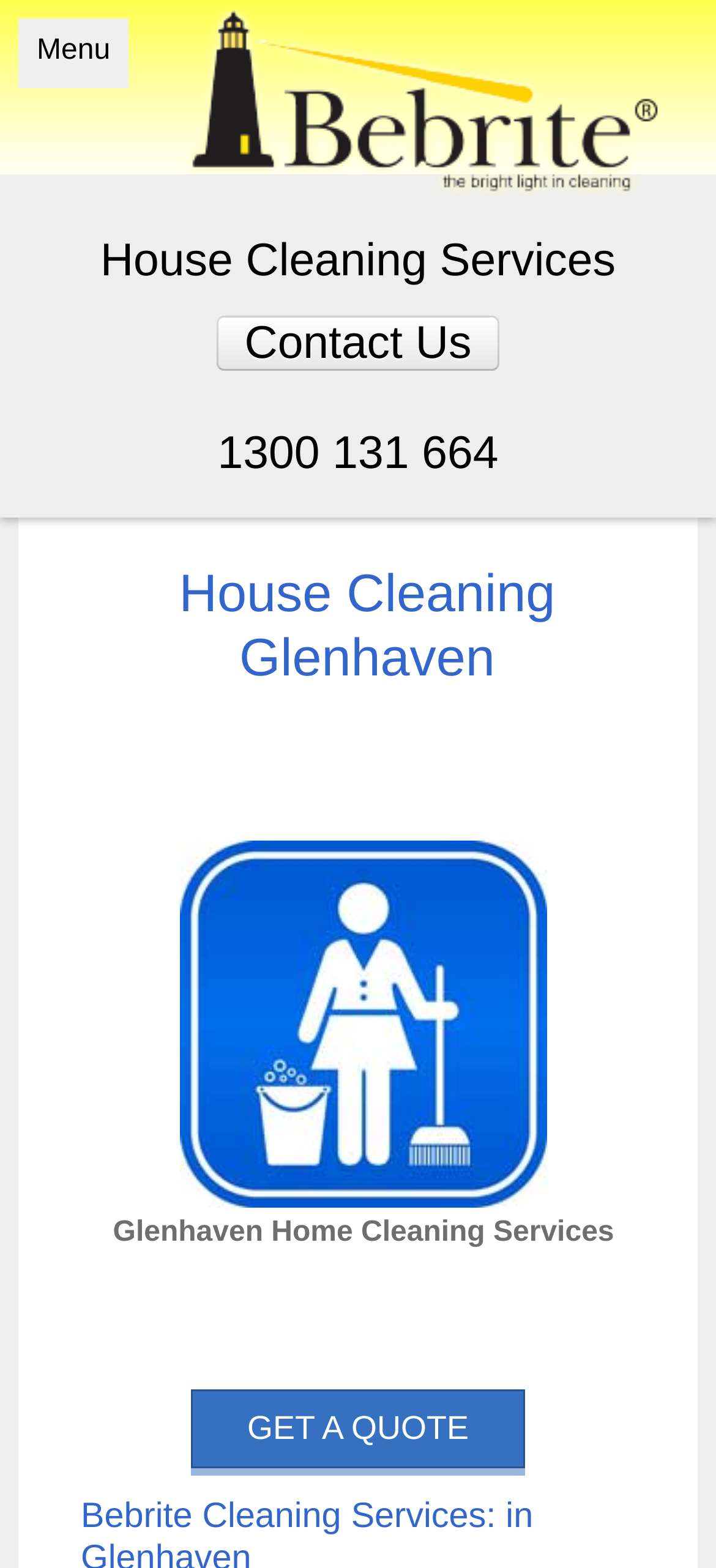Provide the bounding box coordinates of the UI element that matches the description: "Contact Us".

[0.303, 0.201, 0.697, 0.236]